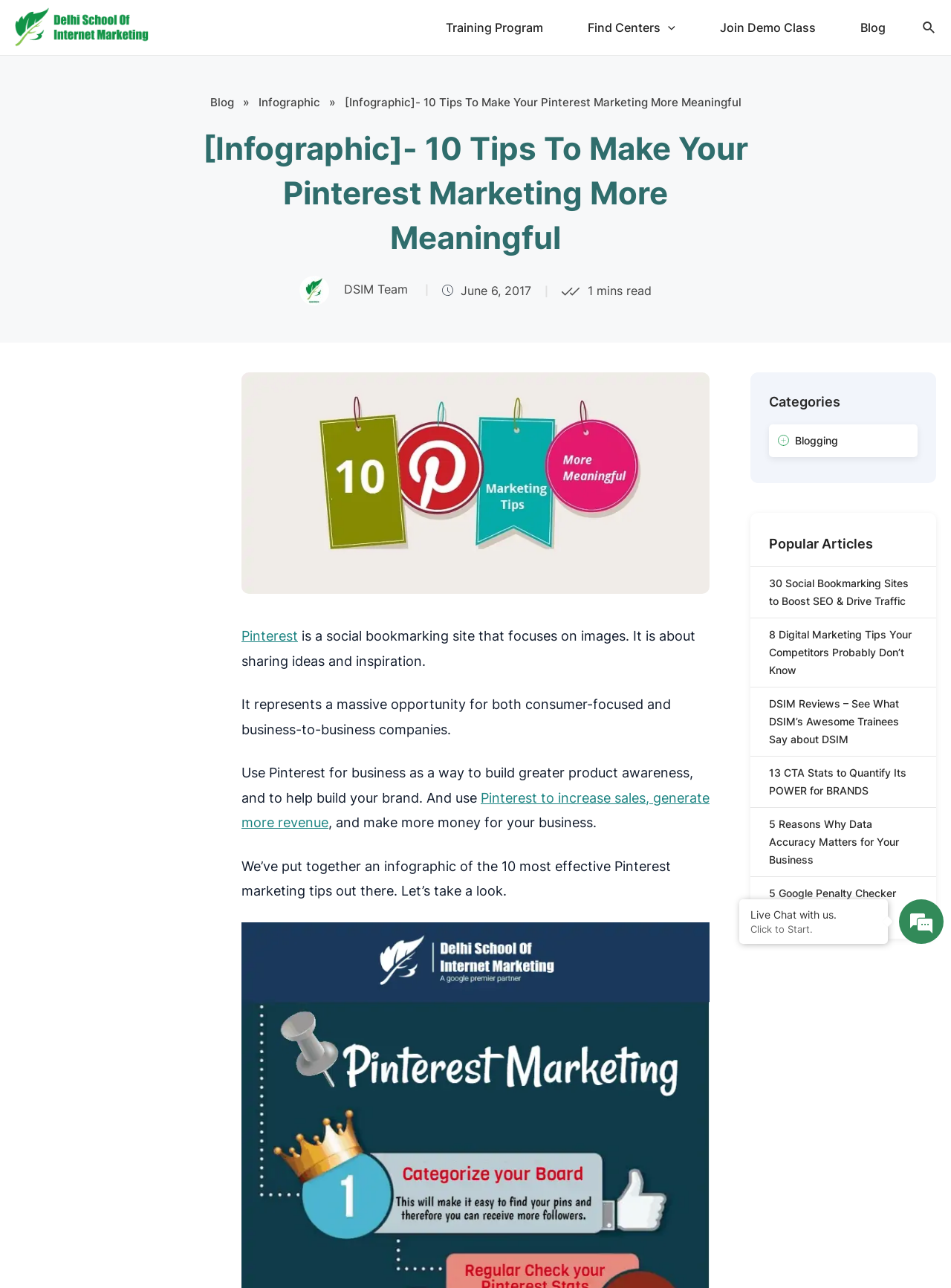Find the bounding box coordinates of the clickable element required to execute the following instruction: "Read the infographic". Provide the coordinates as four float numbers between 0 and 1, i.e., [left, top, right, bottom].

[0.207, 0.098, 0.793, 0.202]